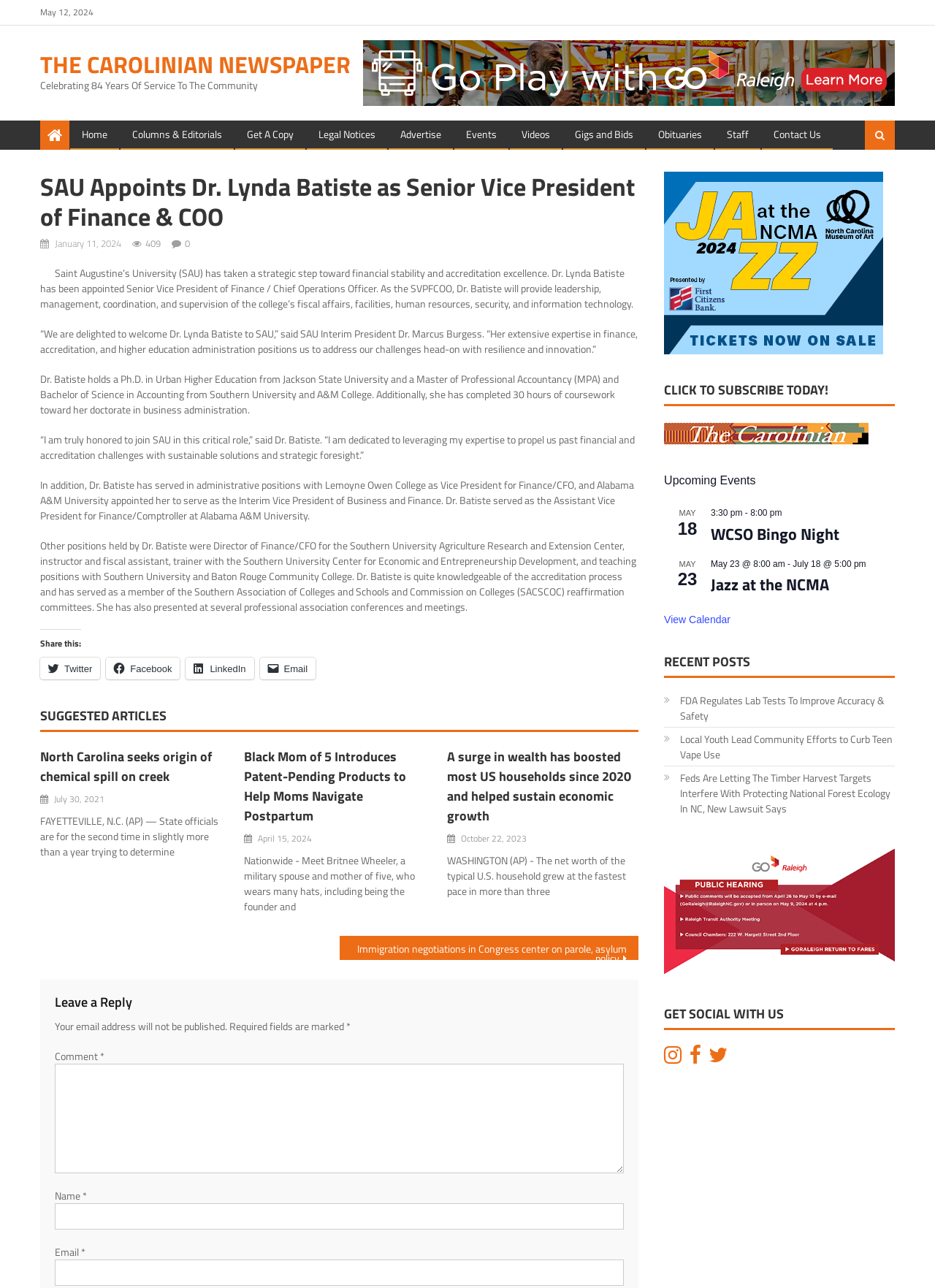Show the bounding box coordinates for the HTML element as described: "parent_node: Comment * name="comment"".

[0.059, 0.826, 0.667, 0.911]